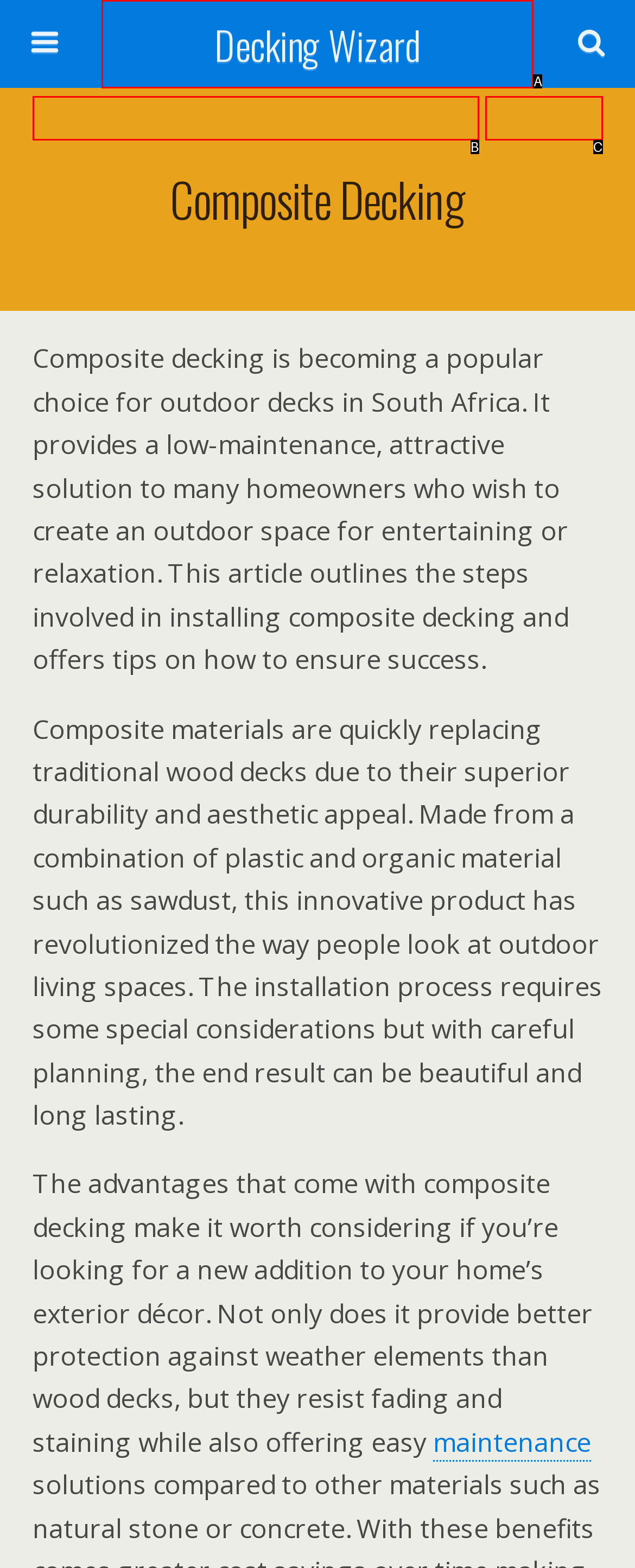Select the letter from the given choices that aligns best with the description: Decking Wizard. Reply with the specific letter only.

A